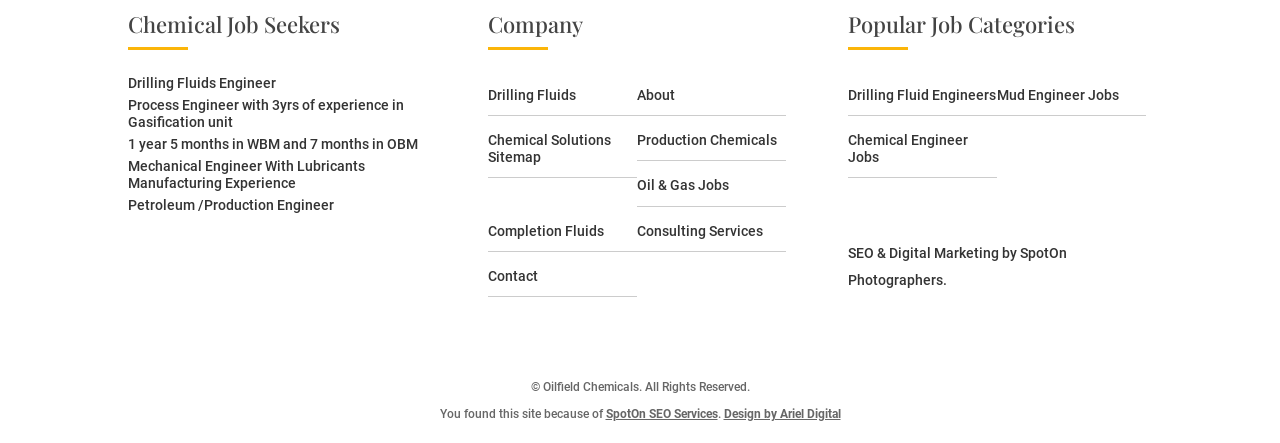How many links are there in the 'Popular Job Categories' section?
Provide a well-explained and detailed answer to the question.

I counted the number of links under the 'Popular Job Categories' heading, which are 'Drilling Fluid Engineers', 'Mud Engineer Jobs', 'Chemical Engineer Jobs', and one more link. There are 4 links in total.